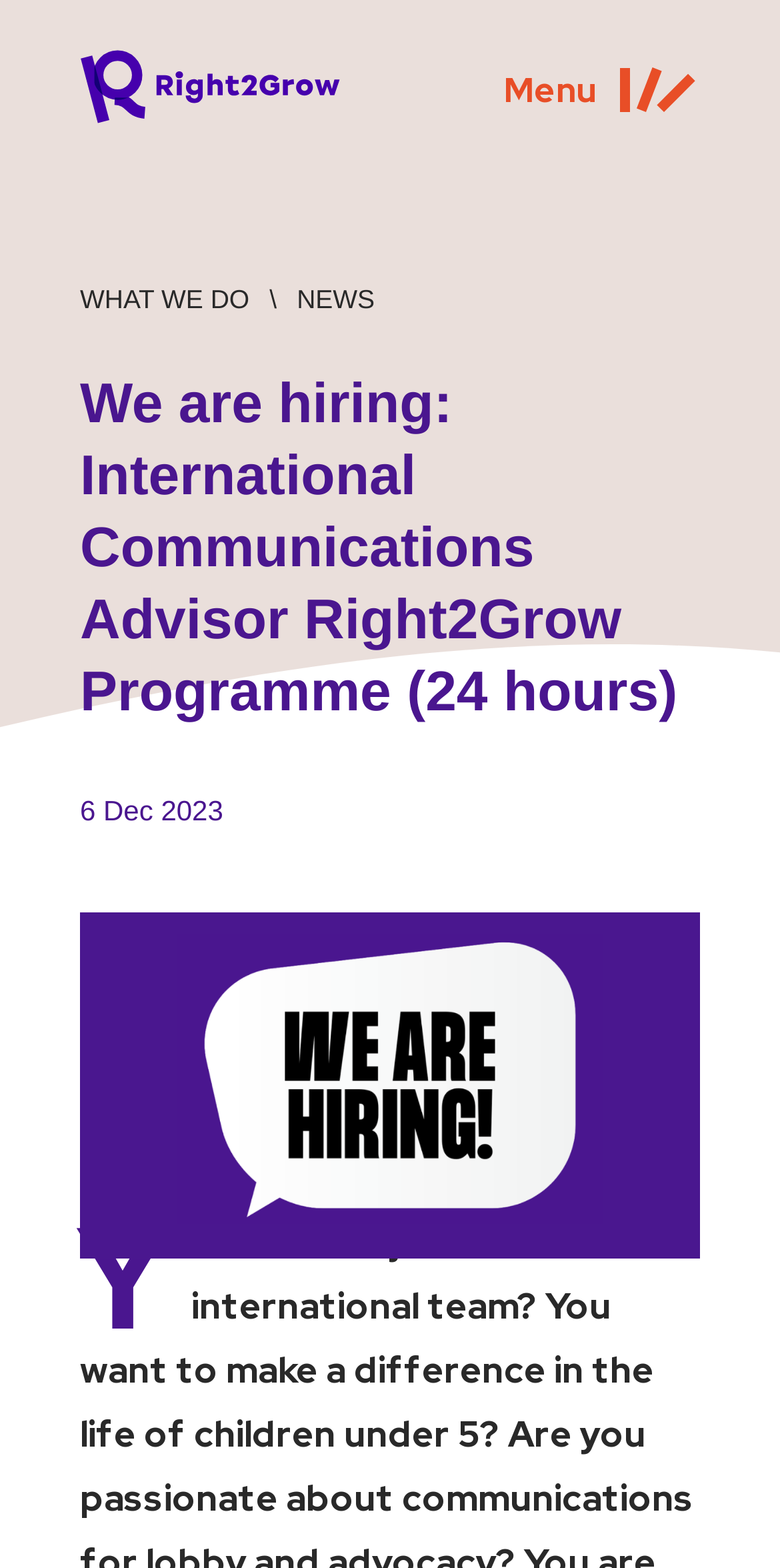Given the element description "Homepage Right2Grow" in the screenshot, predict the bounding box coordinates of that UI element.

[0.103, 0.031, 0.436, 0.083]